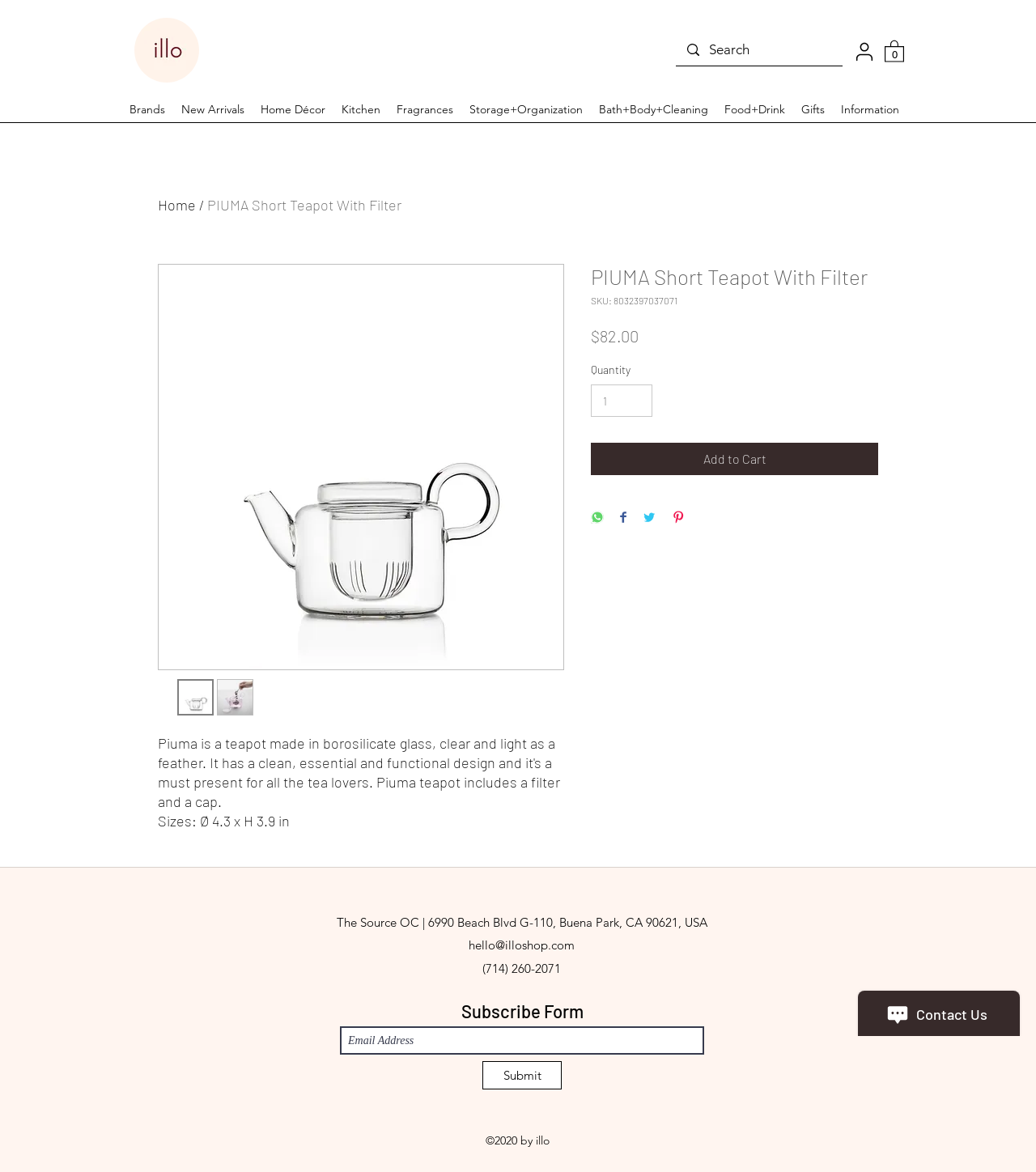What is the name of the teapot?
Give a detailed response to the question by analyzing the screenshot.

I found the answer by looking at the main content of the webpage, where the product name 'PIUMA Short Teapot With Filter' is displayed prominently.